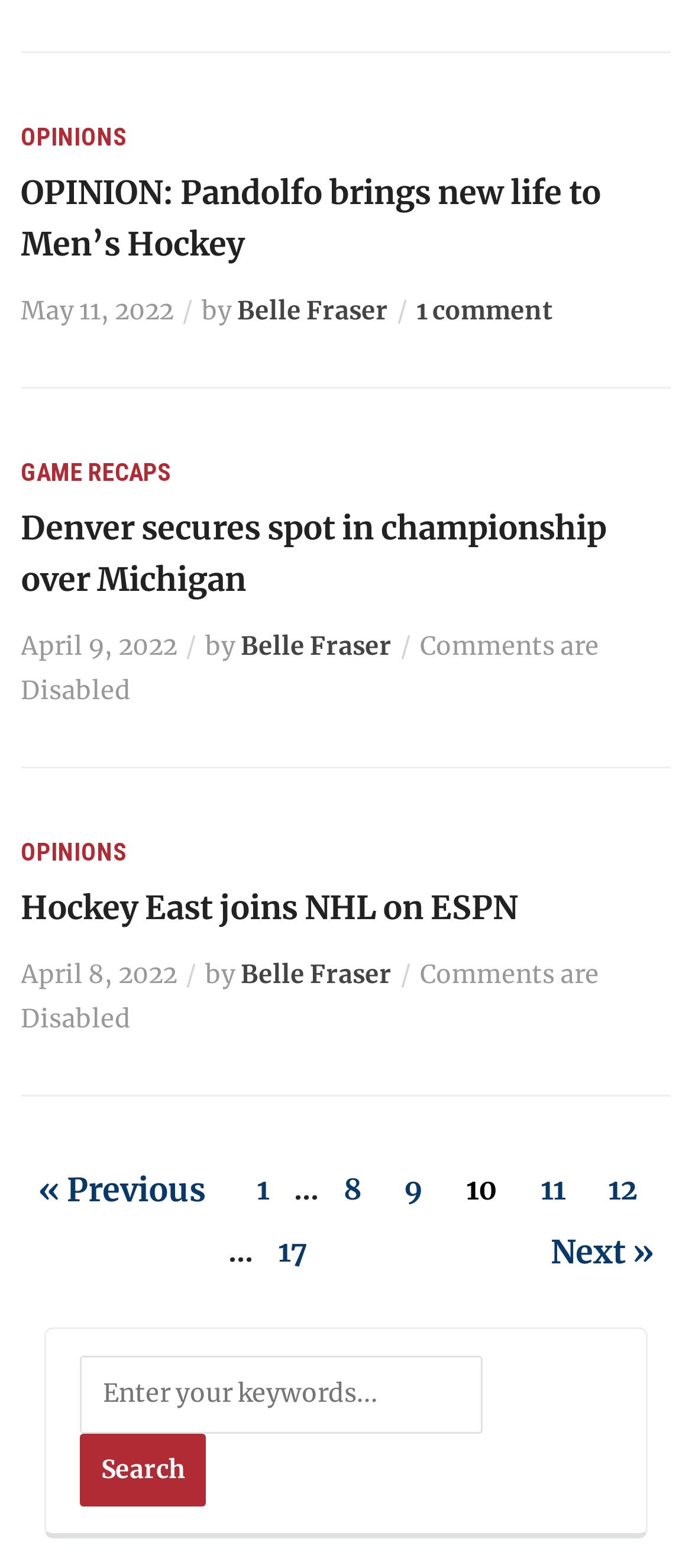Respond with a single word or phrase for the following question: 
What is the purpose of the search box?

to search for keywords